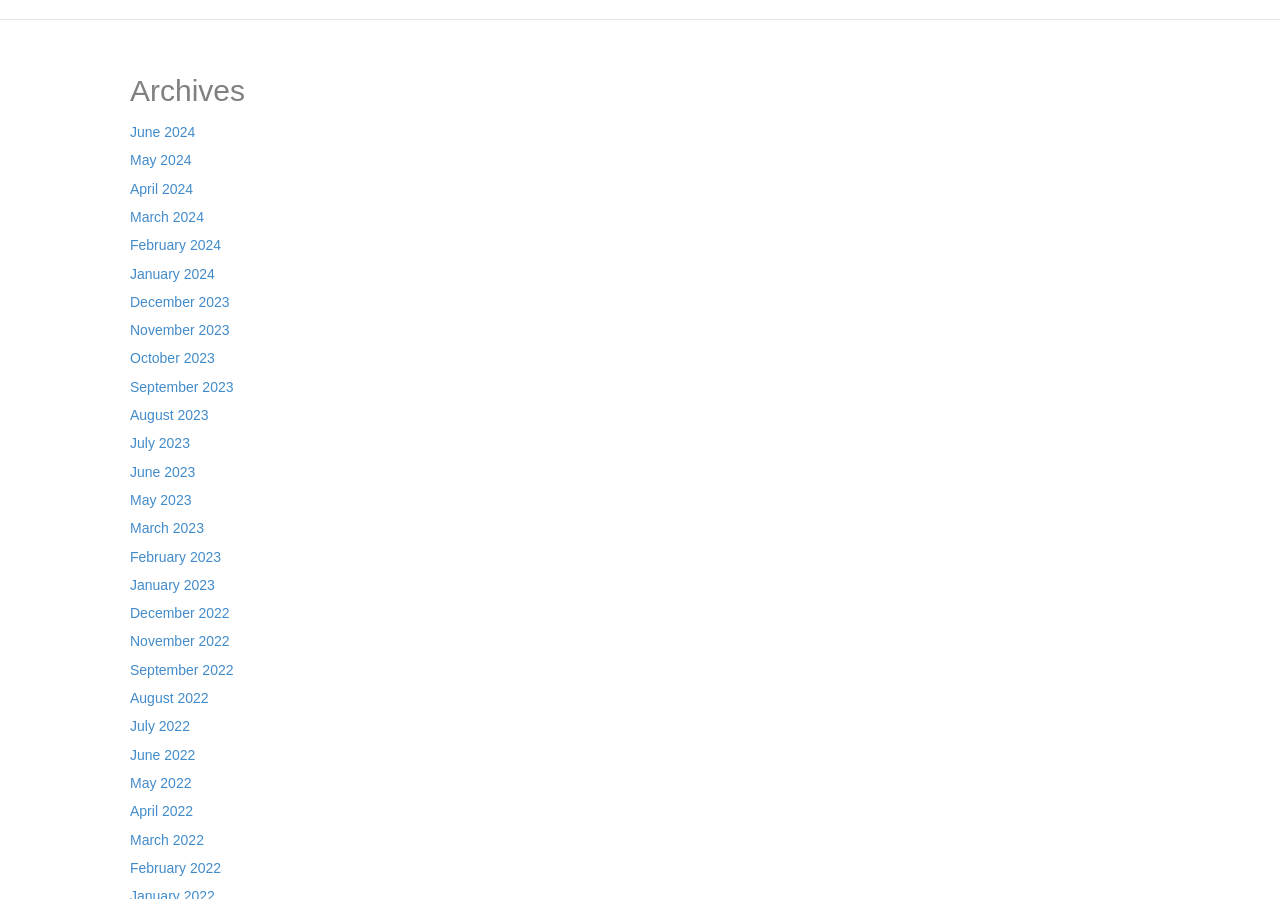Provide a one-word or brief phrase answer to the question:
What is the header above the list of links?

Archives